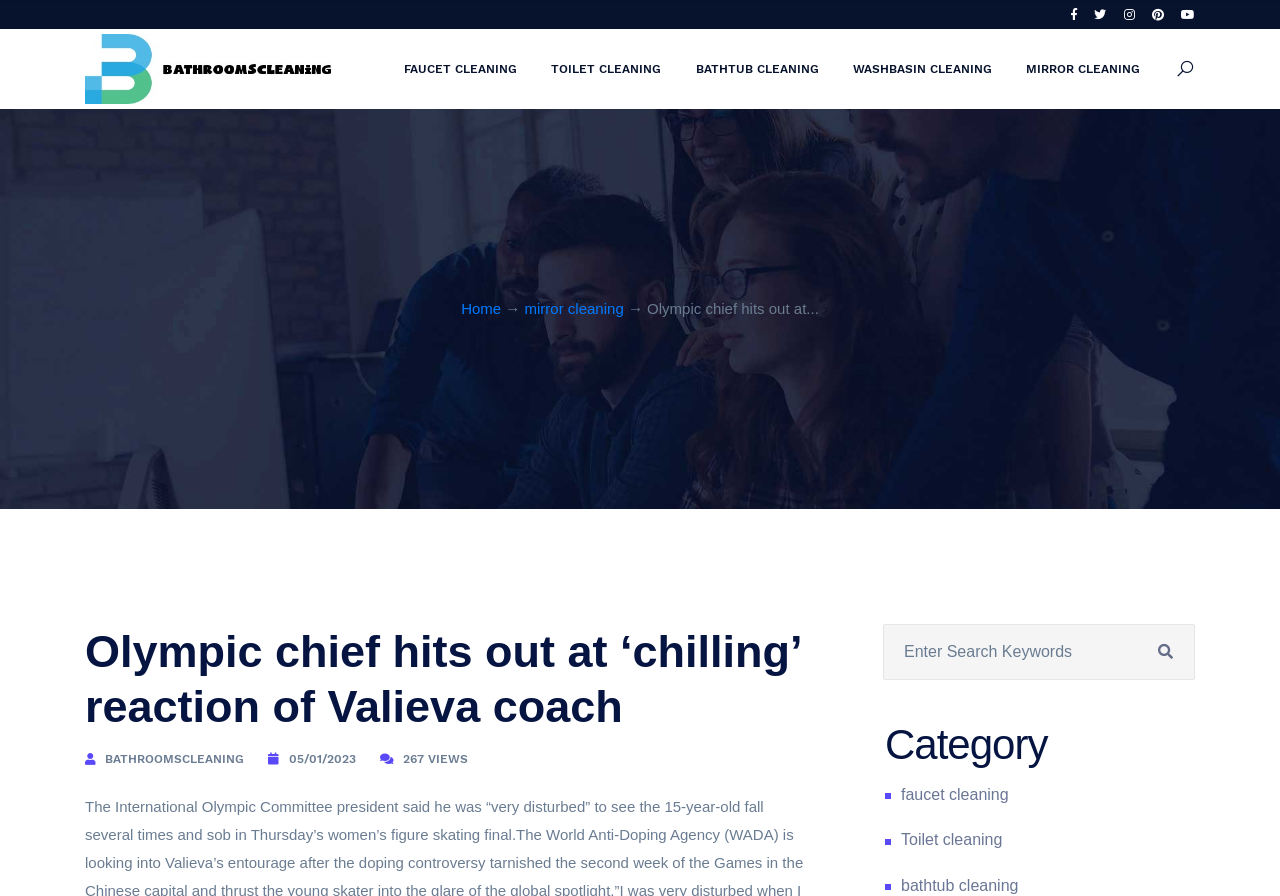Please specify the bounding box coordinates of the region to click in order to perform the following instruction: "click on the 'Home' link".

[0.36, 0.335, 0.392, 0.354]